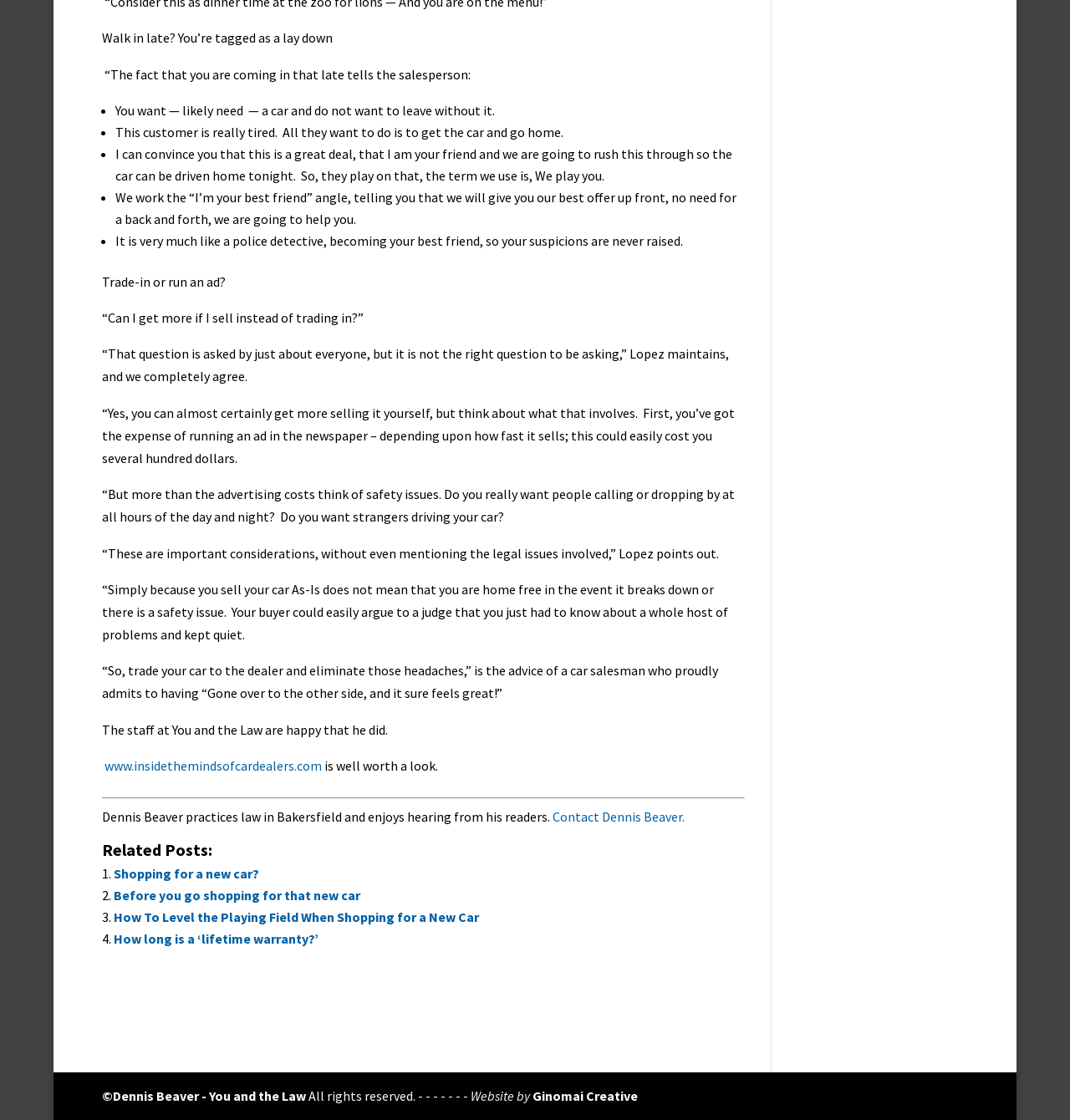What is the name of the website mentioned in the article?
Based on the image, answer the question with a single word or brief phrase.

insidethemindsofcardealers.com